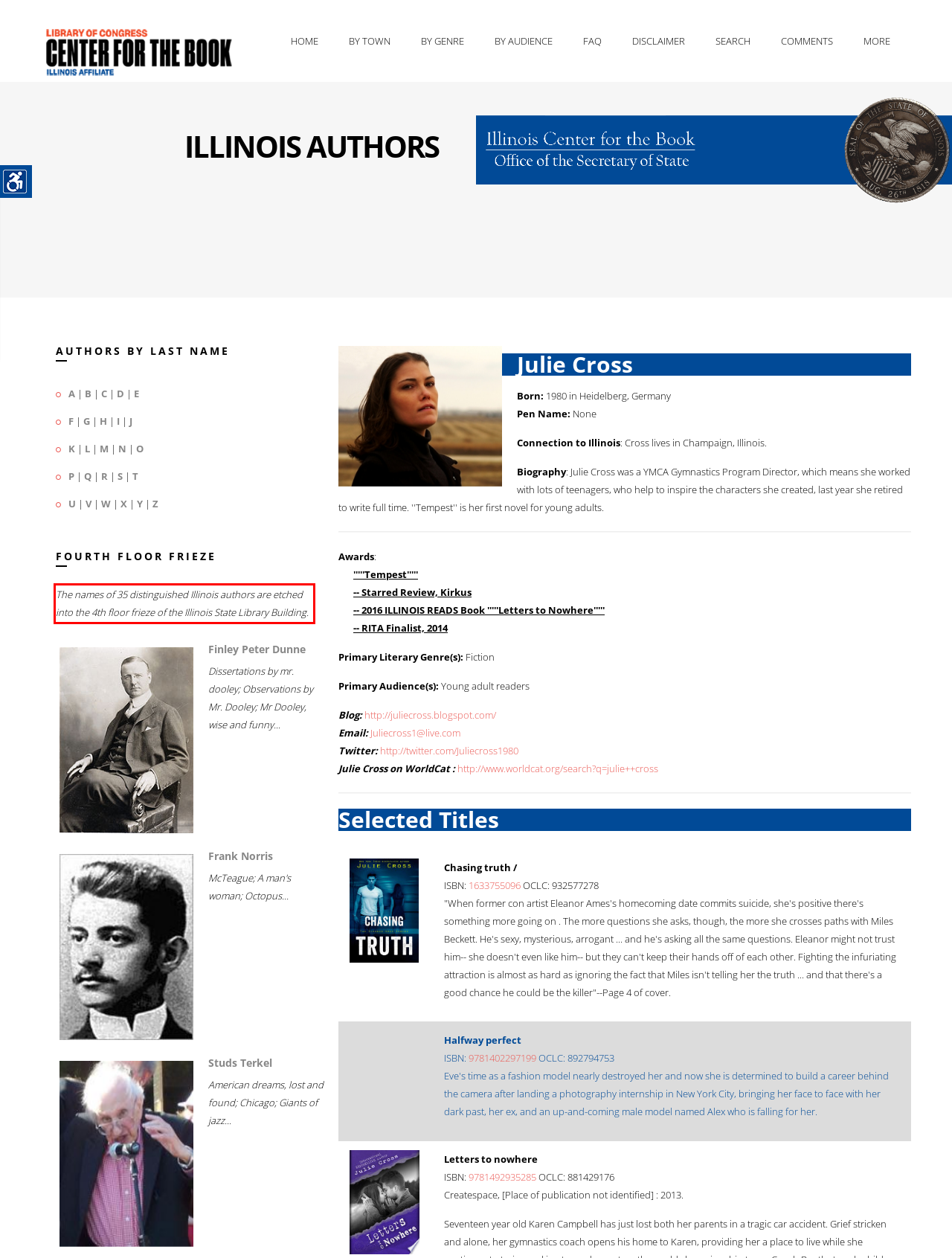By examining the provided screenshot of a webpage, recognize the text within the red bounding box and generate its text content.

The names of 35 distinguished Illinois authors are etched into the 4th floor frieze of the Illinois State Library Building.